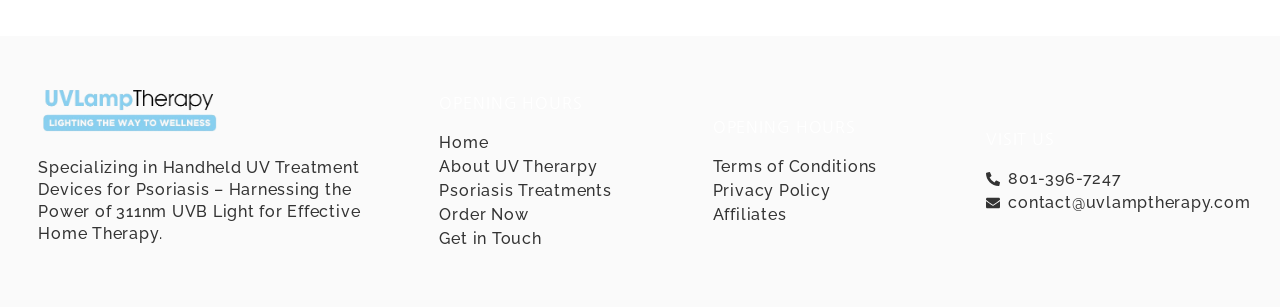Predict the bounding box coordinates of the area that should be clicked to accomplish the following instruction: "Call 801-396-7247". The bounding box coordinates should consist of four float numbers between 0 and 1, i.e., [left, top, right, bottom].

[0.788, 0.551, 0.876, 0.613]